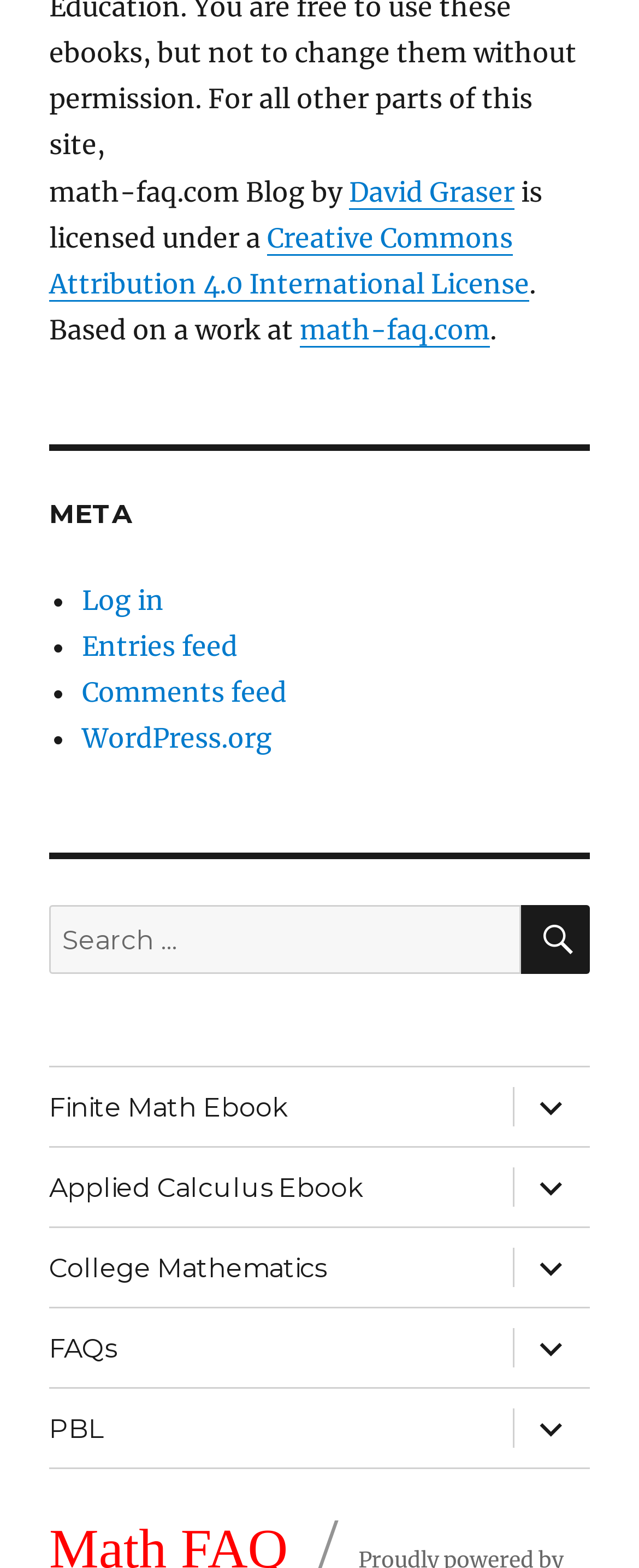Determine the bounding box coordinates of the UI element that matches the following description: "Finite Math Ebook". The coordinates should be four float numbers between 0 and 1 in the format [left, top, right, bottom].

[0.077, 0.681, 0.78, 0.731]